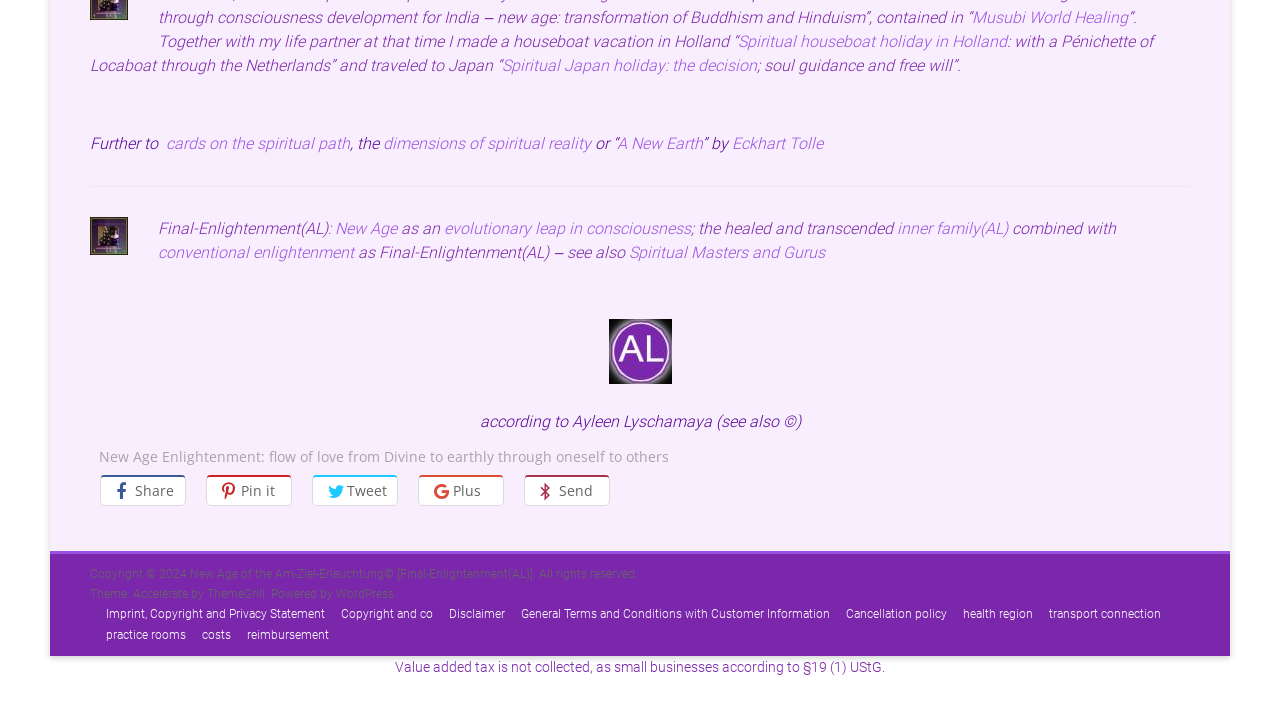Identify the bounding box coordinates necessary to click and complete the given instruction: "Share the content on social media".

[0.078, 0.662, 0.145, 0.705]